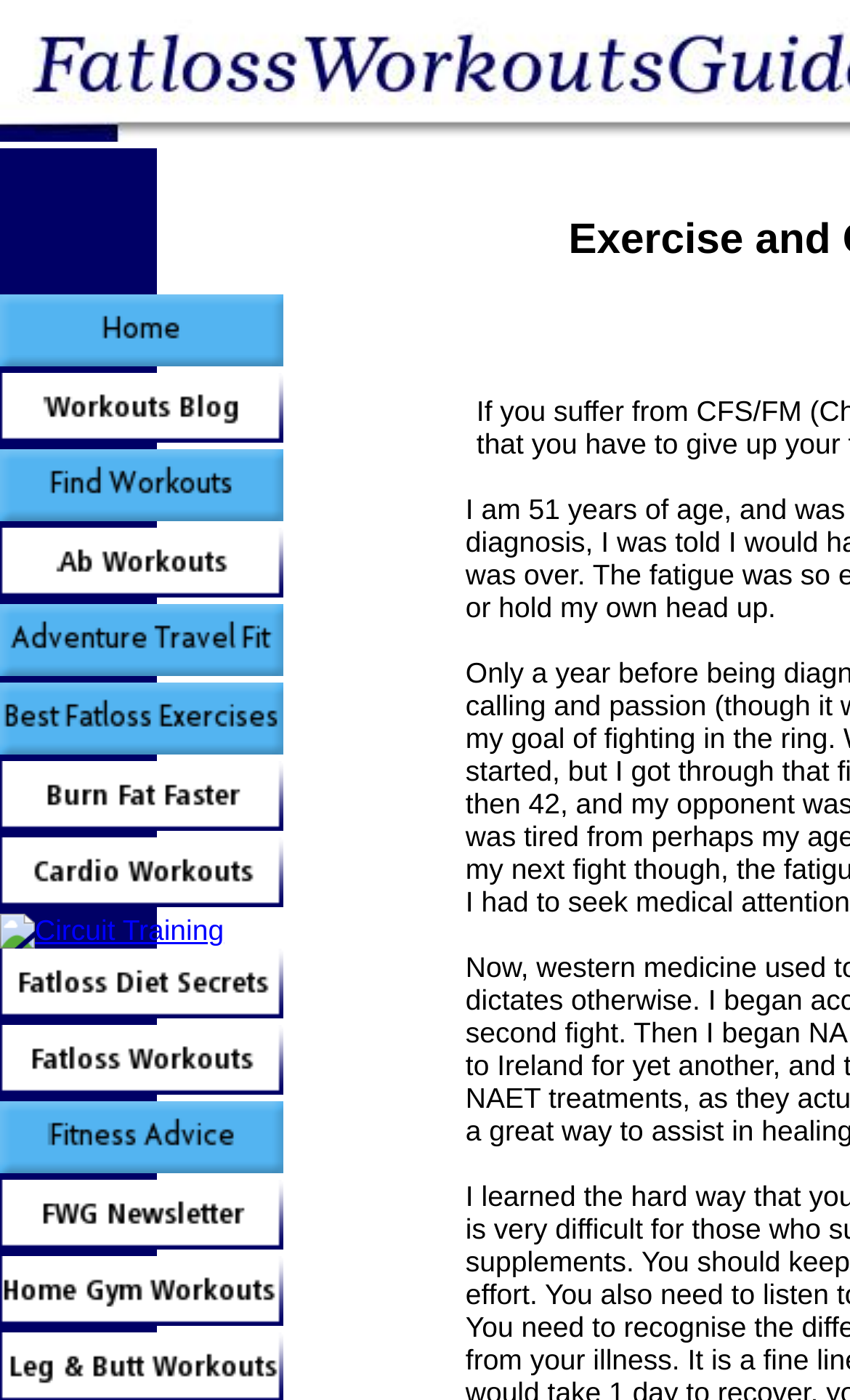Identify the bounding box coordinates of the HTML element based on this description: "alt="Holmes Organics CBD Logo Color"".

None